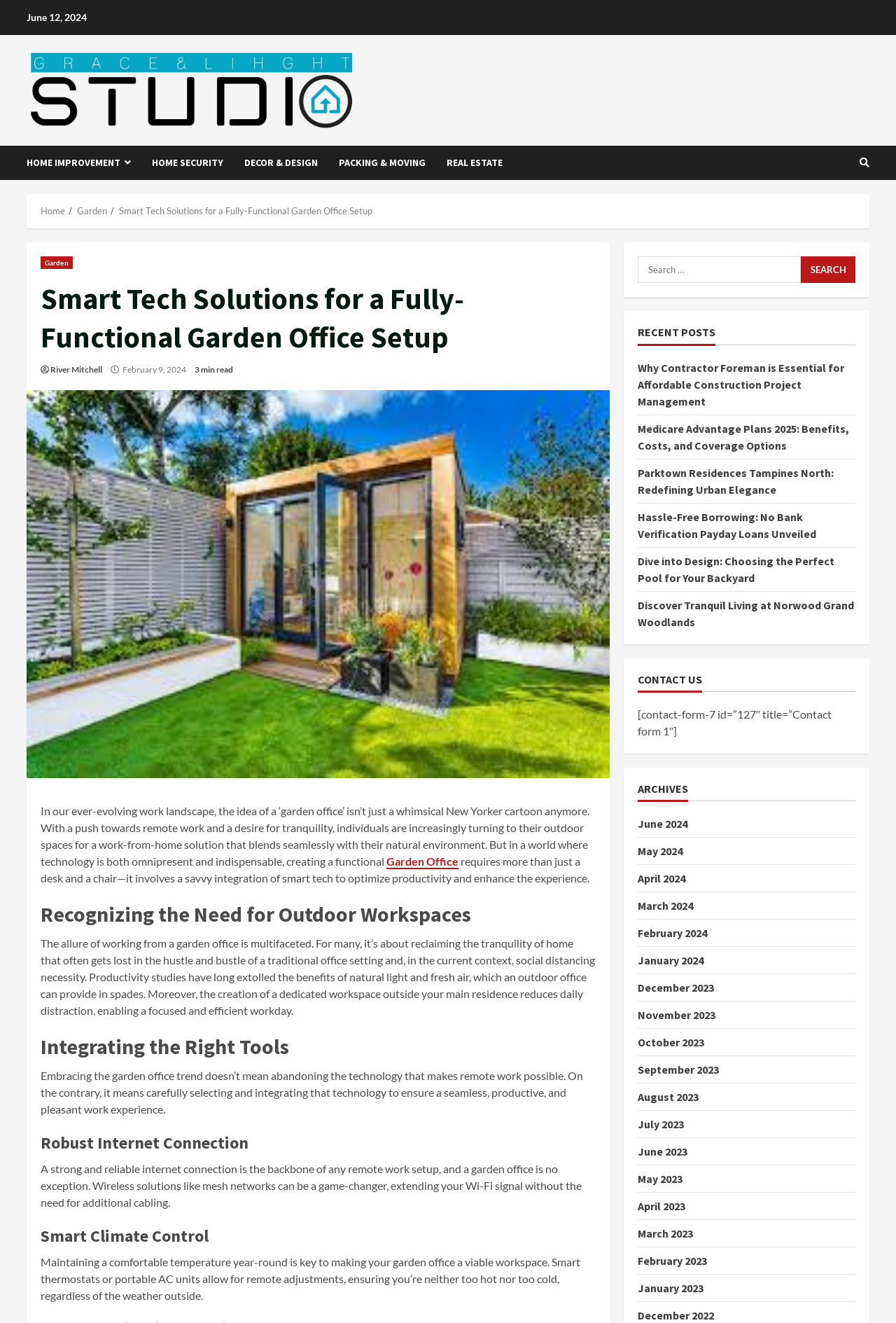Respond to the question below with a concise word or phrase:
What is the benefit of natural light in a garden office?

Increases productivity